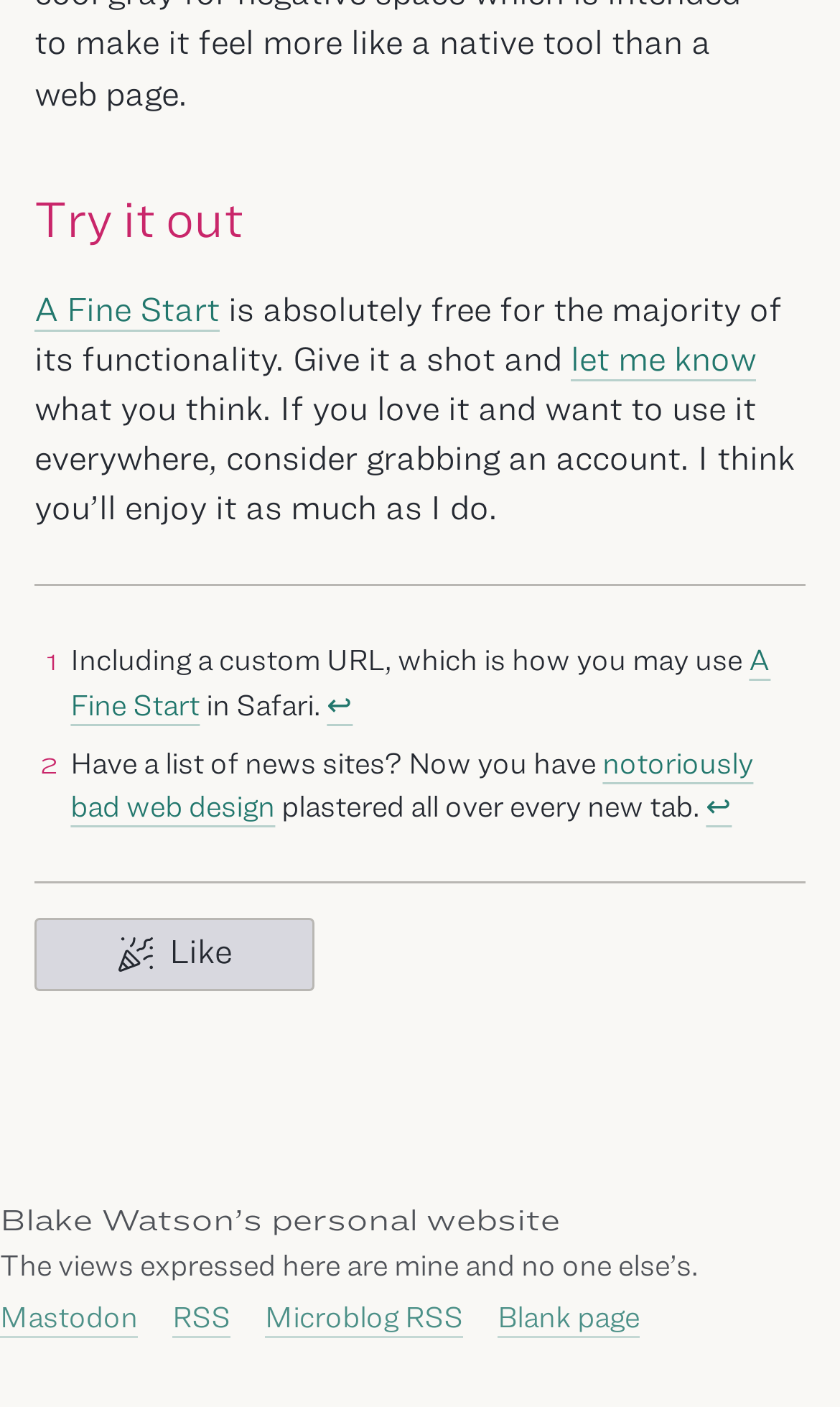Identify the bounding box coordinates for the element you need to click to achieve the following task: "Like the page". Provide the bounding box coordinates as four float numbers between 0 and 1, in the form [left, top, right, bottom].

[0.041, 0.652, 0.374, 0.705]